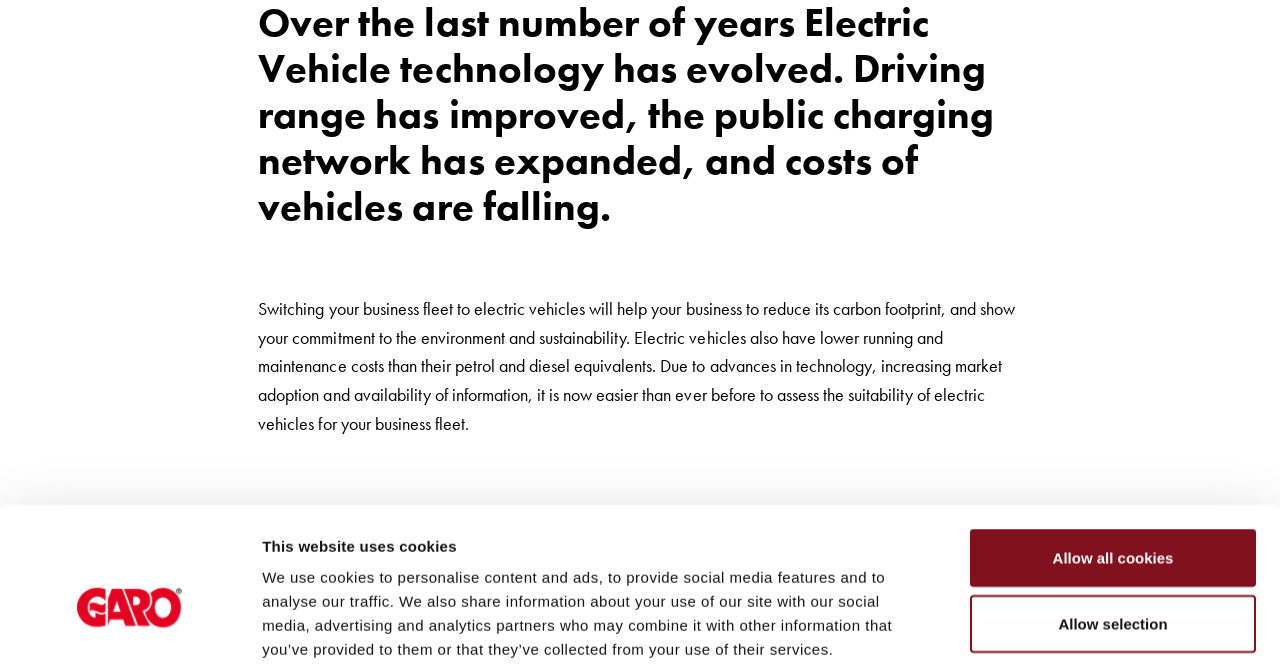Determine the bounding box coordinates of the UI element described by: "Book Your Trial Session Now!".

None